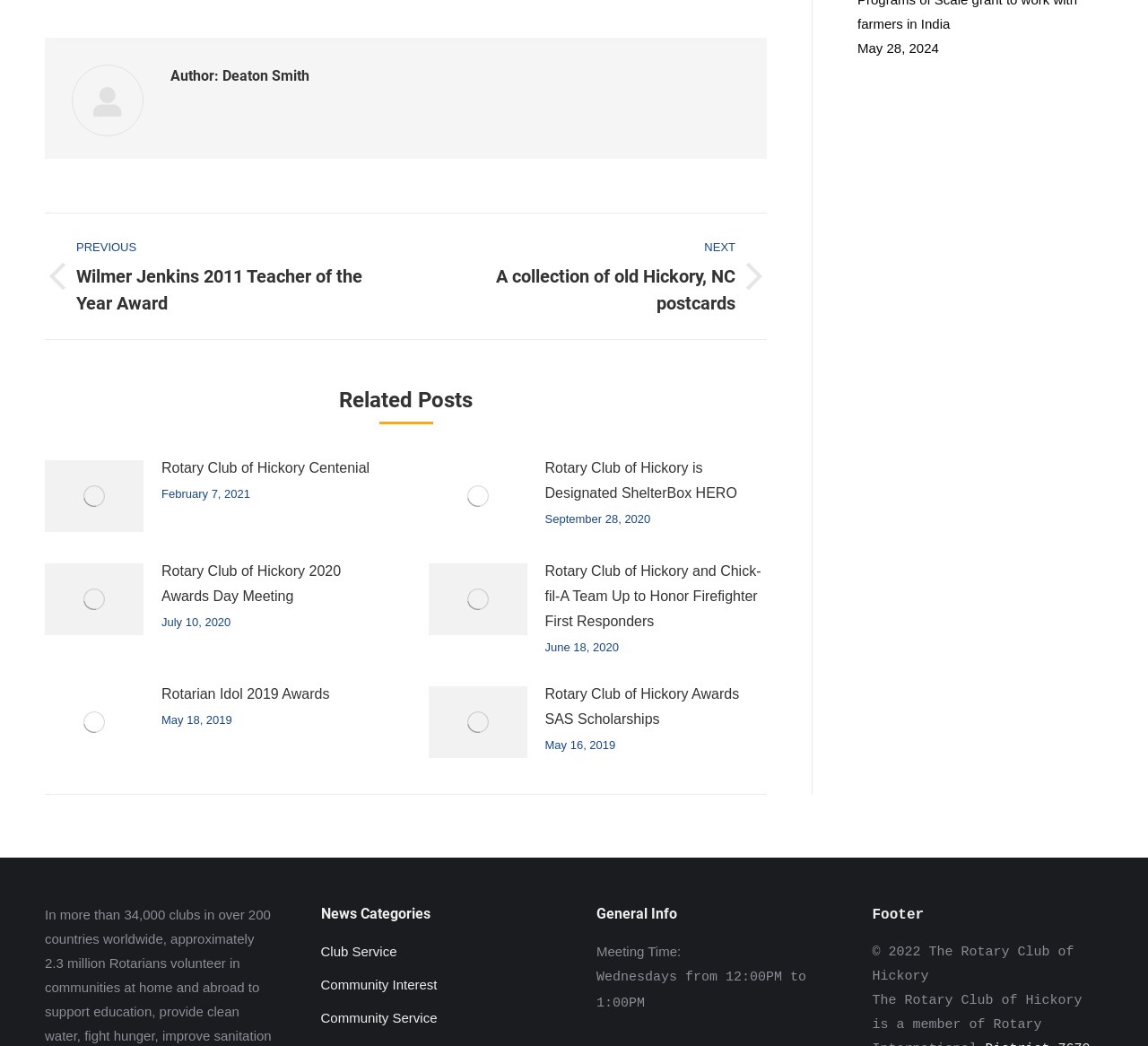What is the copyright year of the Rotary Club of Hickory website?
Please provide a comprehensive answer based on the information in the image.

The copyright year can be found in the footer section of the webpage, where it is stated '© 2022 The Rotary Club of Hickory'.